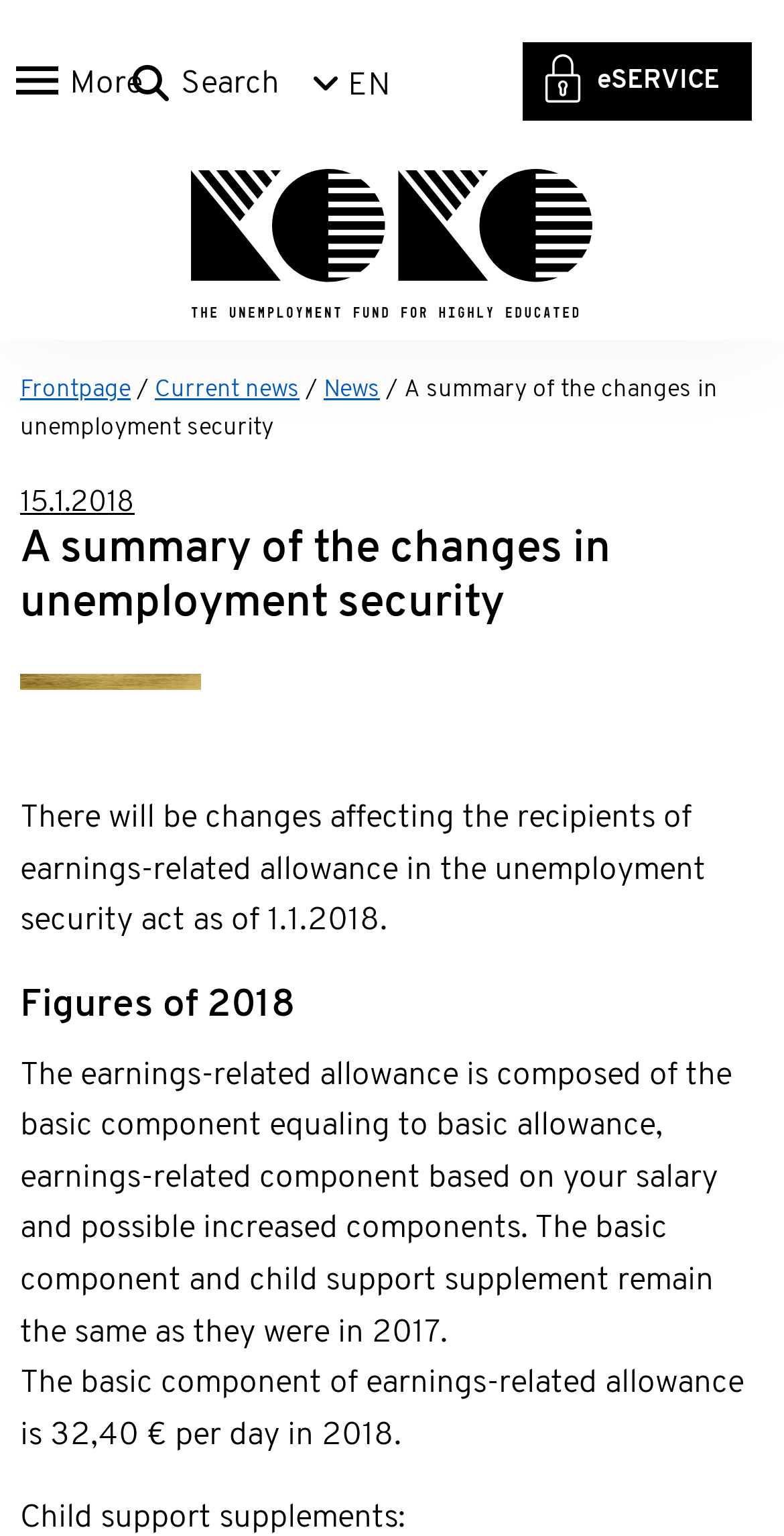Identify the coordinates of the bounding box for the element that must be clicked to accomplish the instruction: "Open the additional menu".

[0.0, 0.021, 0.149, 0.089]